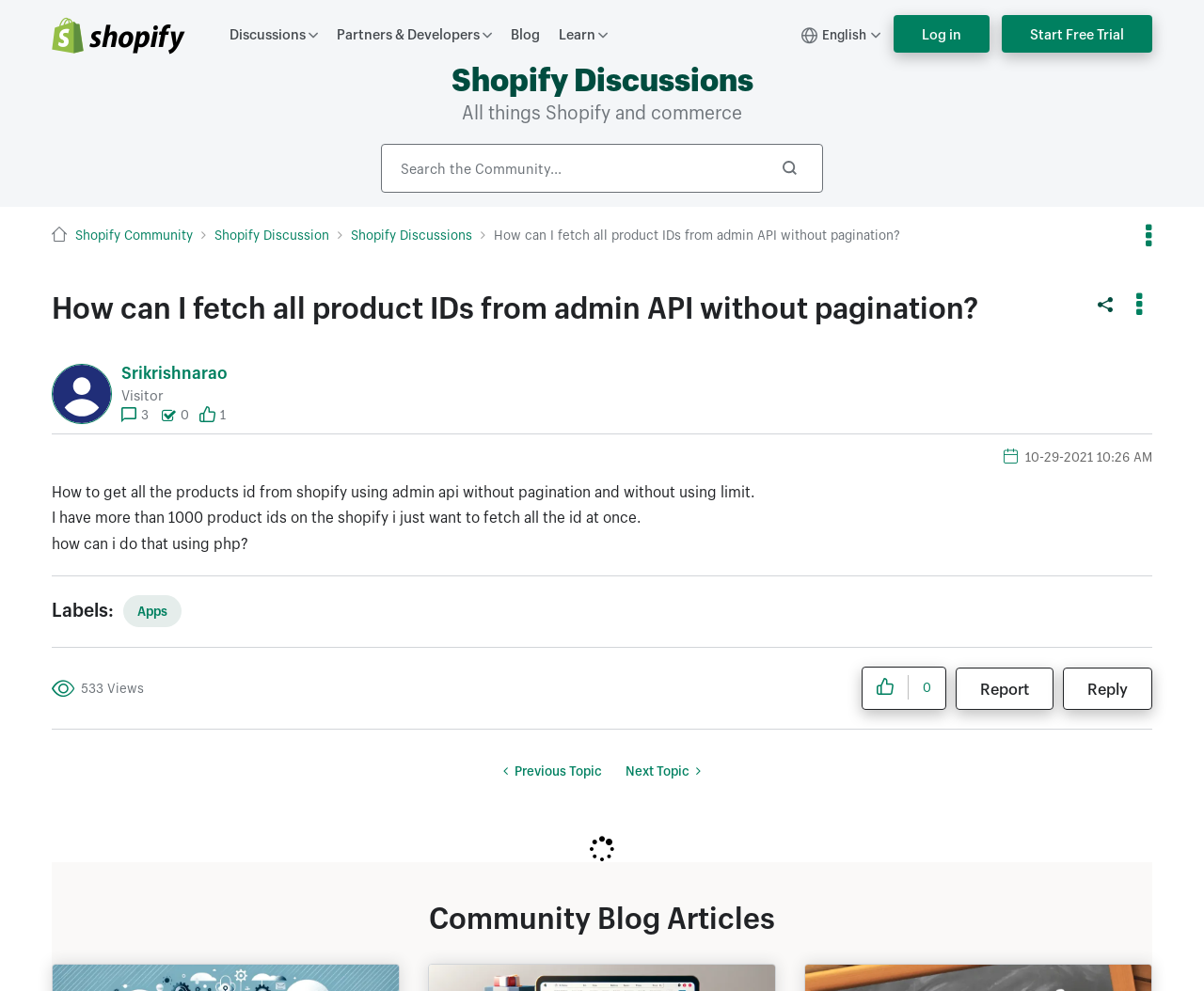Determine the bounding box for the described HTML element: "Next Topic Next topic". Ensure the coordinates are four float numbers between 0 and 1 in the format [left, top, right, bottom].

[0.509, 0.76, 0.592, 0.796]